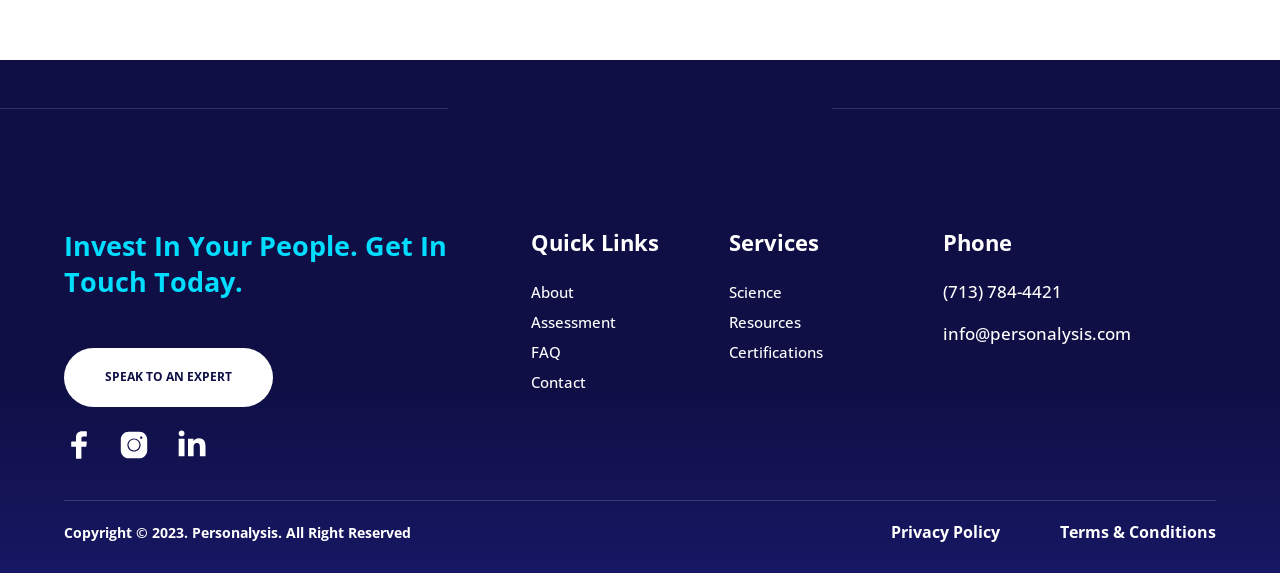Could you find the bounding box coordinates of the clickable area to complete this instruction: "Check RECENT POSTS"?

None